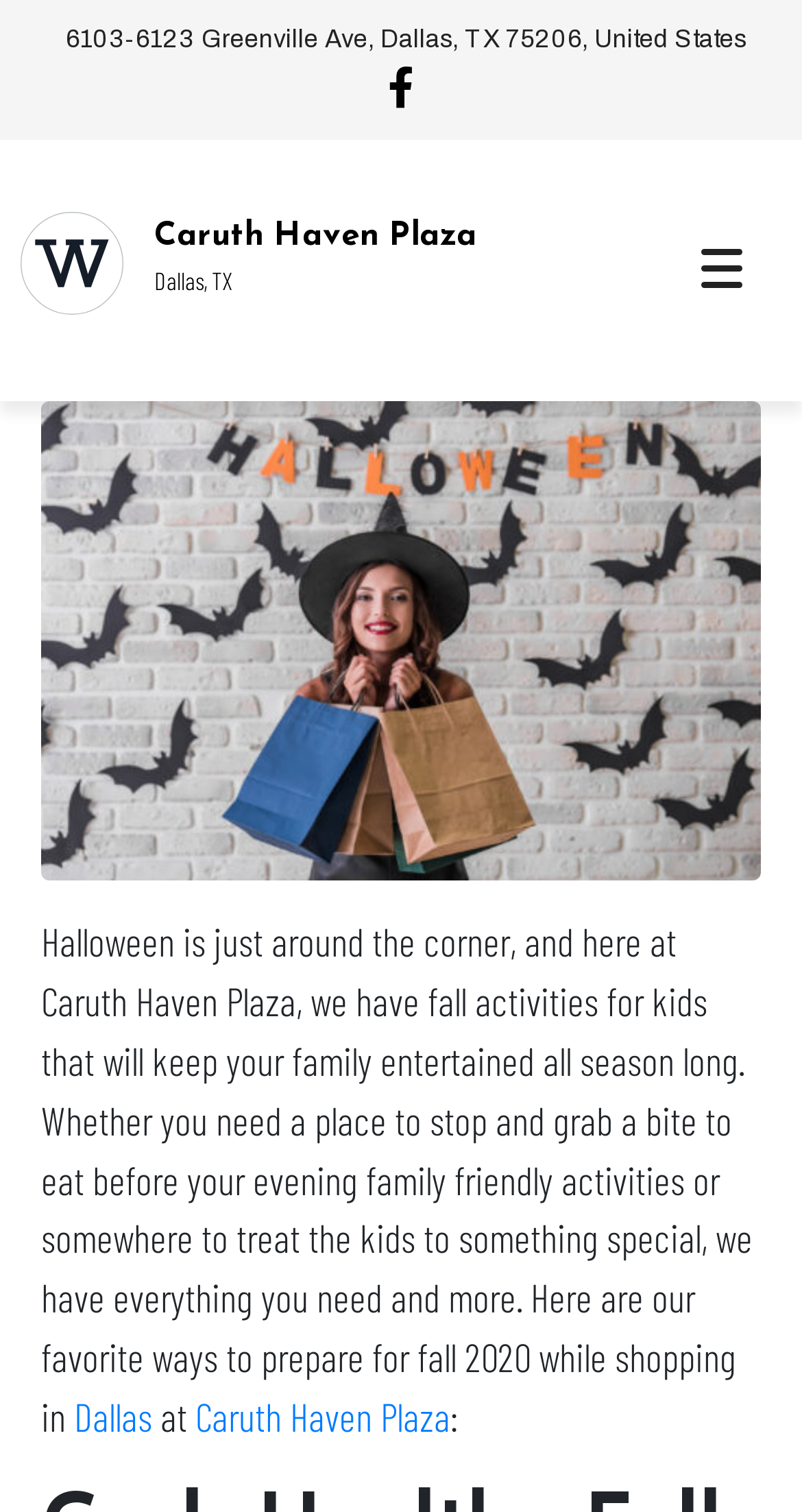Bounding box coordinates are given in the format (top-left x, top-left y, bottom-right x, bottom-right y). All values should be floating point numbers between 0 and 1. Provide the bounding box coordinate for the UI element described as: Caruth Haven Plaza

[0.192, 0.146, 0.595, 0.167]